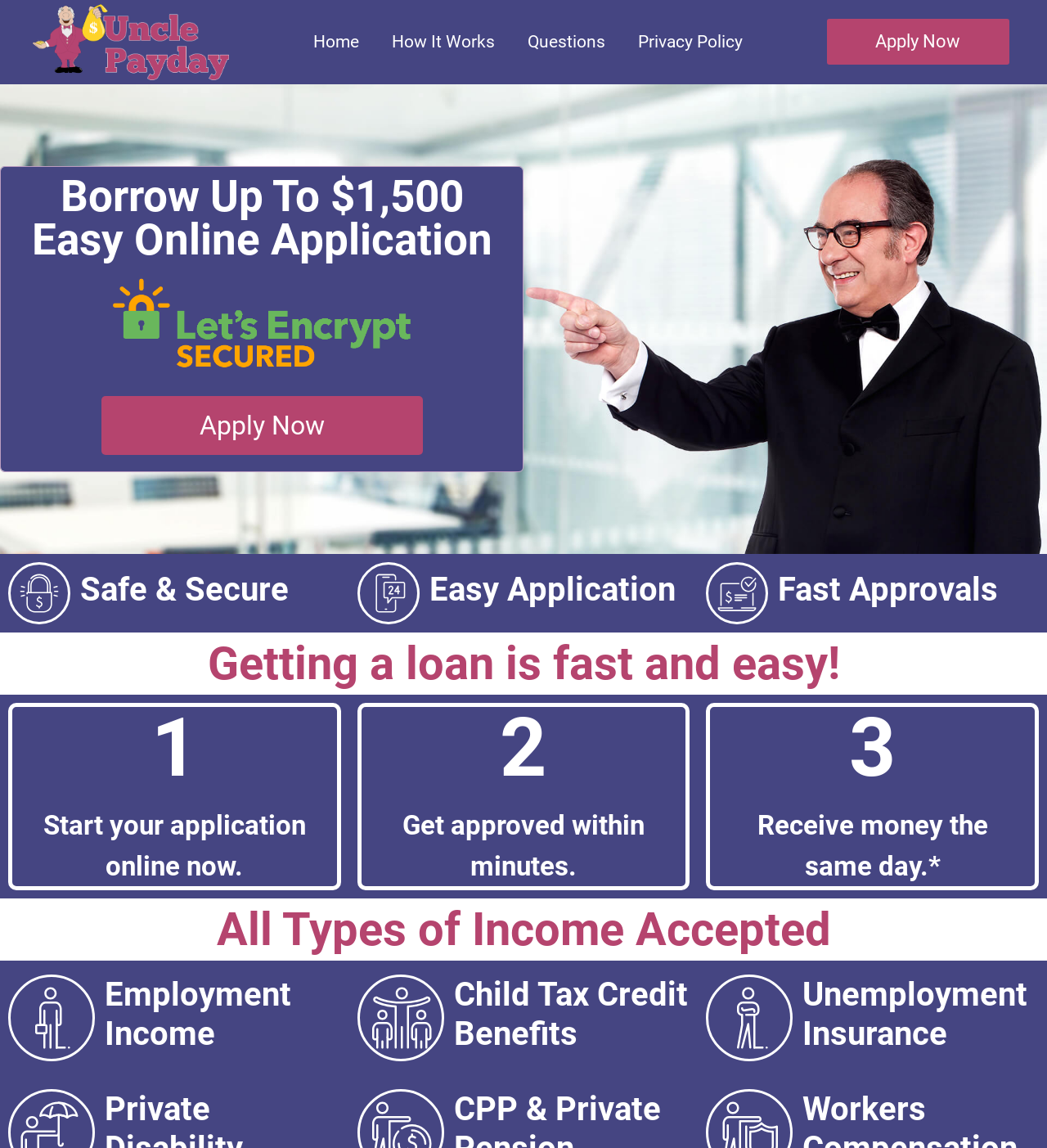What is the text of the webpage's headline?

Instant Payday Loans Bad Credit